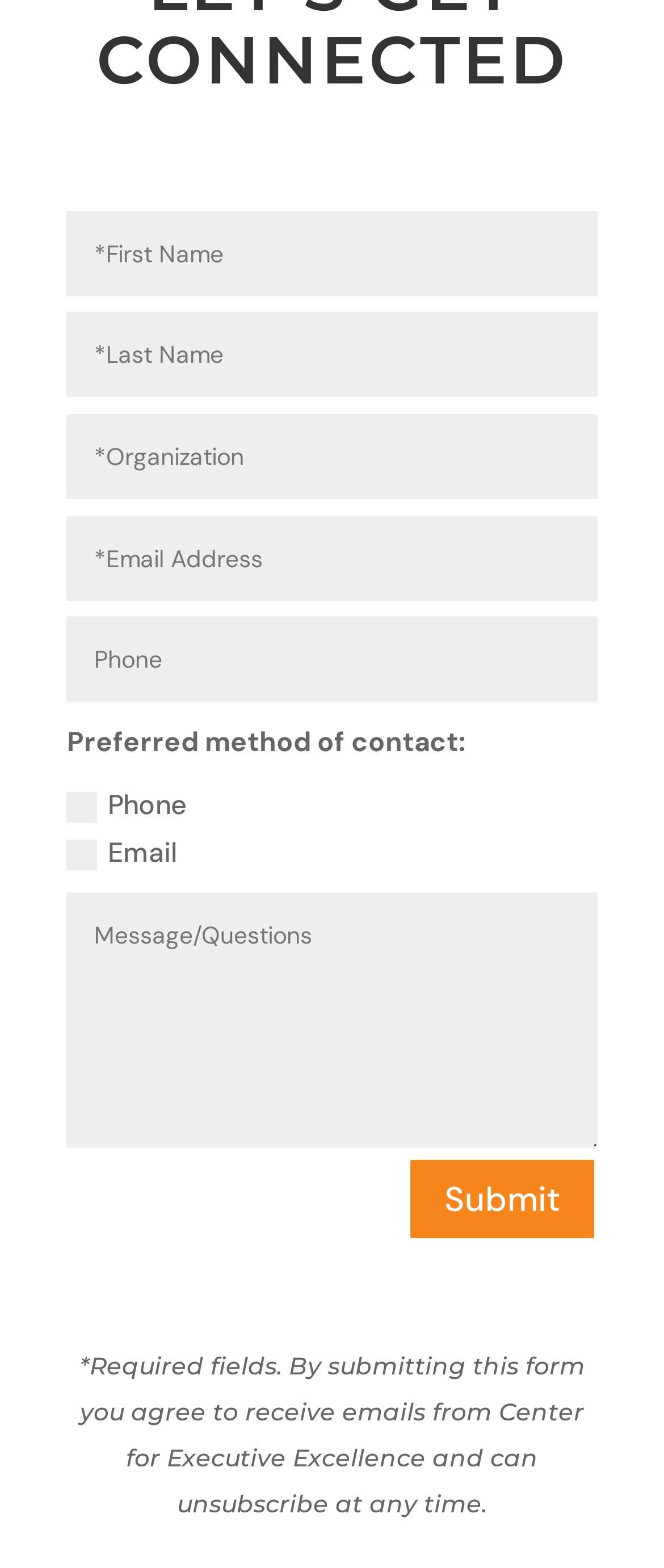Please respond to the question with a concise word or phrase:
What is the purpose of submitting the form?

To receive emails